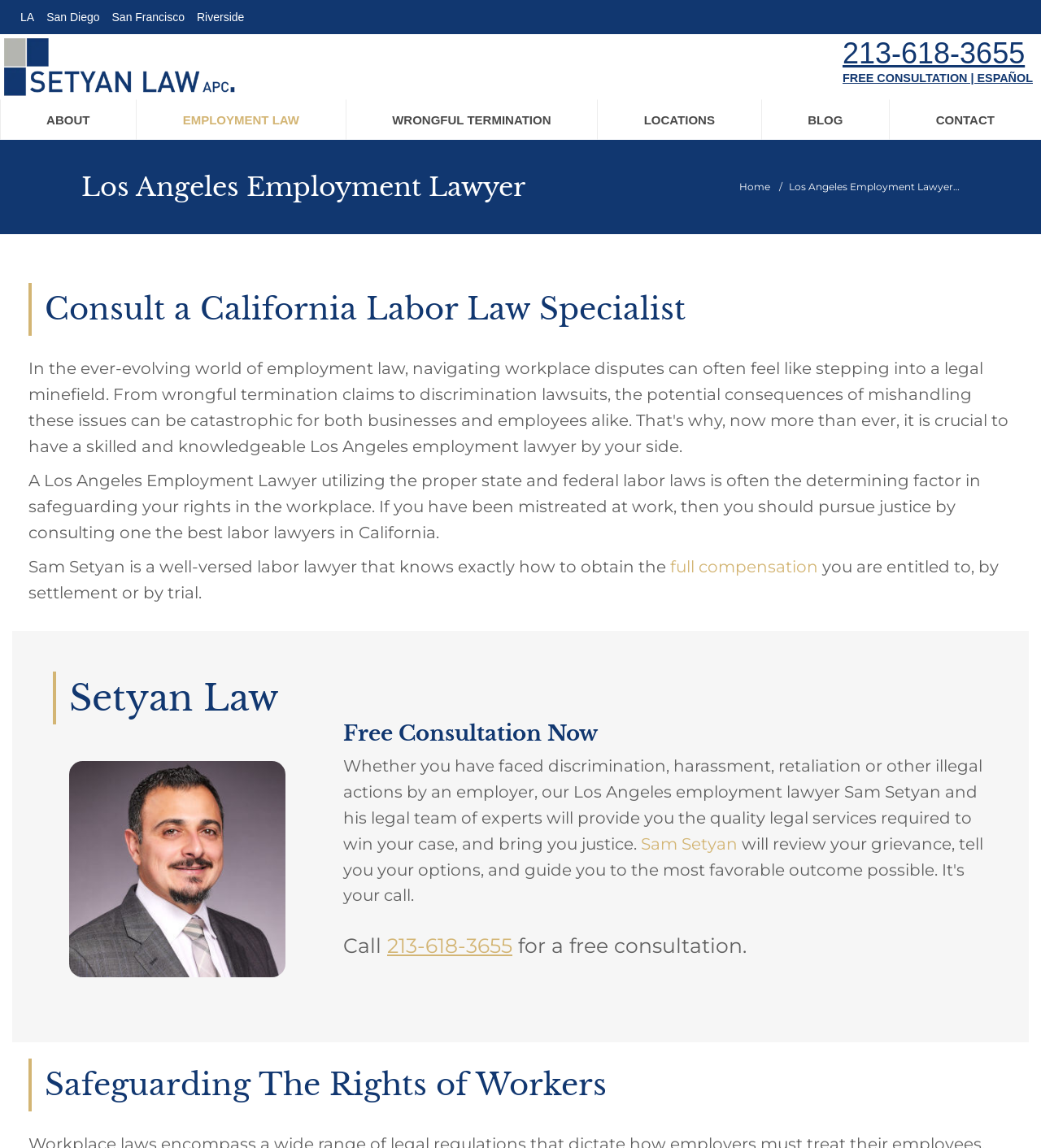Could you indicate the bounding box coordinates of the region to click in order to complete this instruction: "Click the 'LA' link".

[0.016, 0.009, 0.041, 0.02]